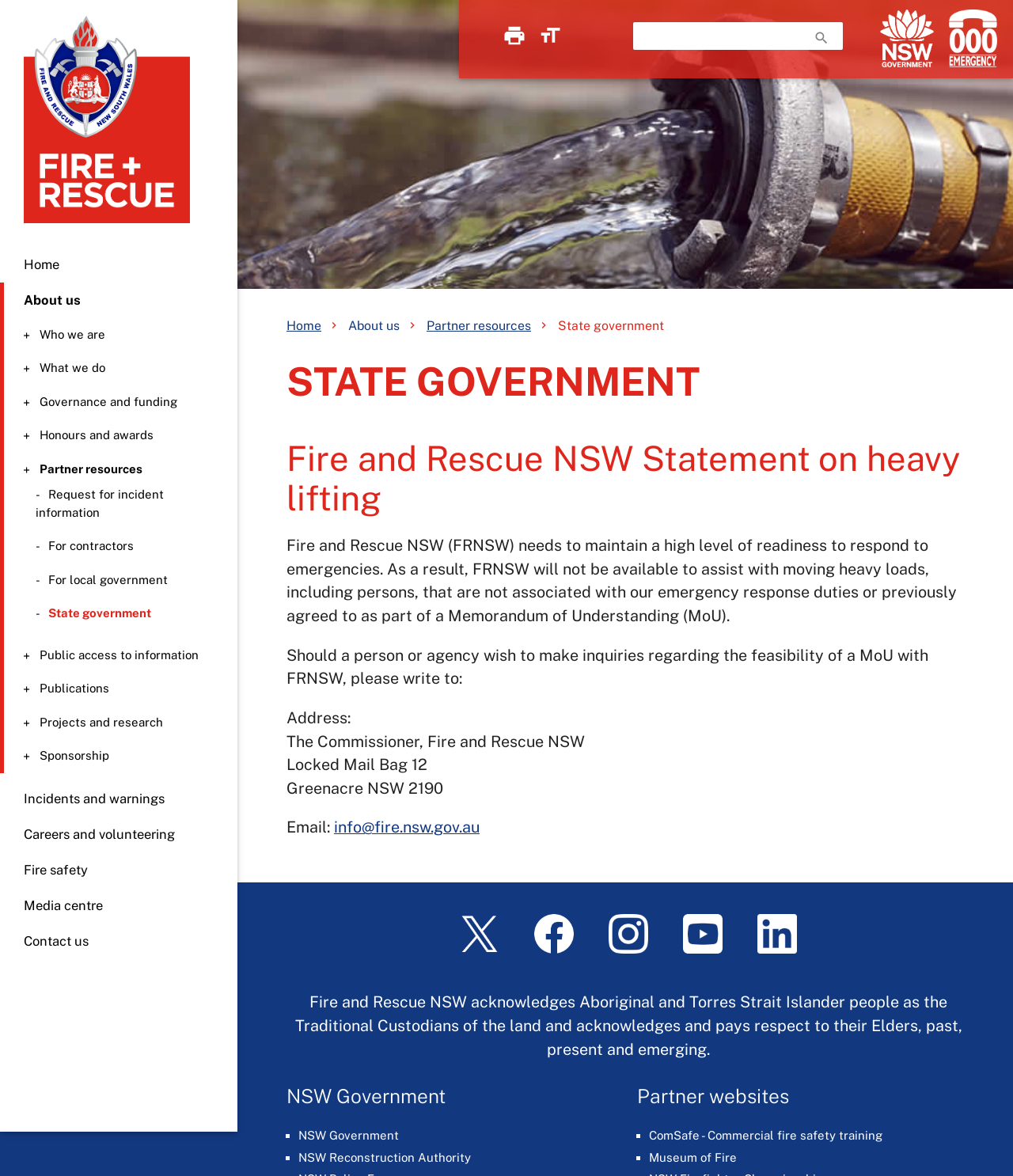Please locate the bounding box coordinates of the element's region that needs to be clicked to follow the instruction: "Contact us". The bounding box coordinates should be provided as four float numbers between 0 and 1, i.e., [left, top, right, bottom].

[0.023, 0.793, 0.088, 0.807]